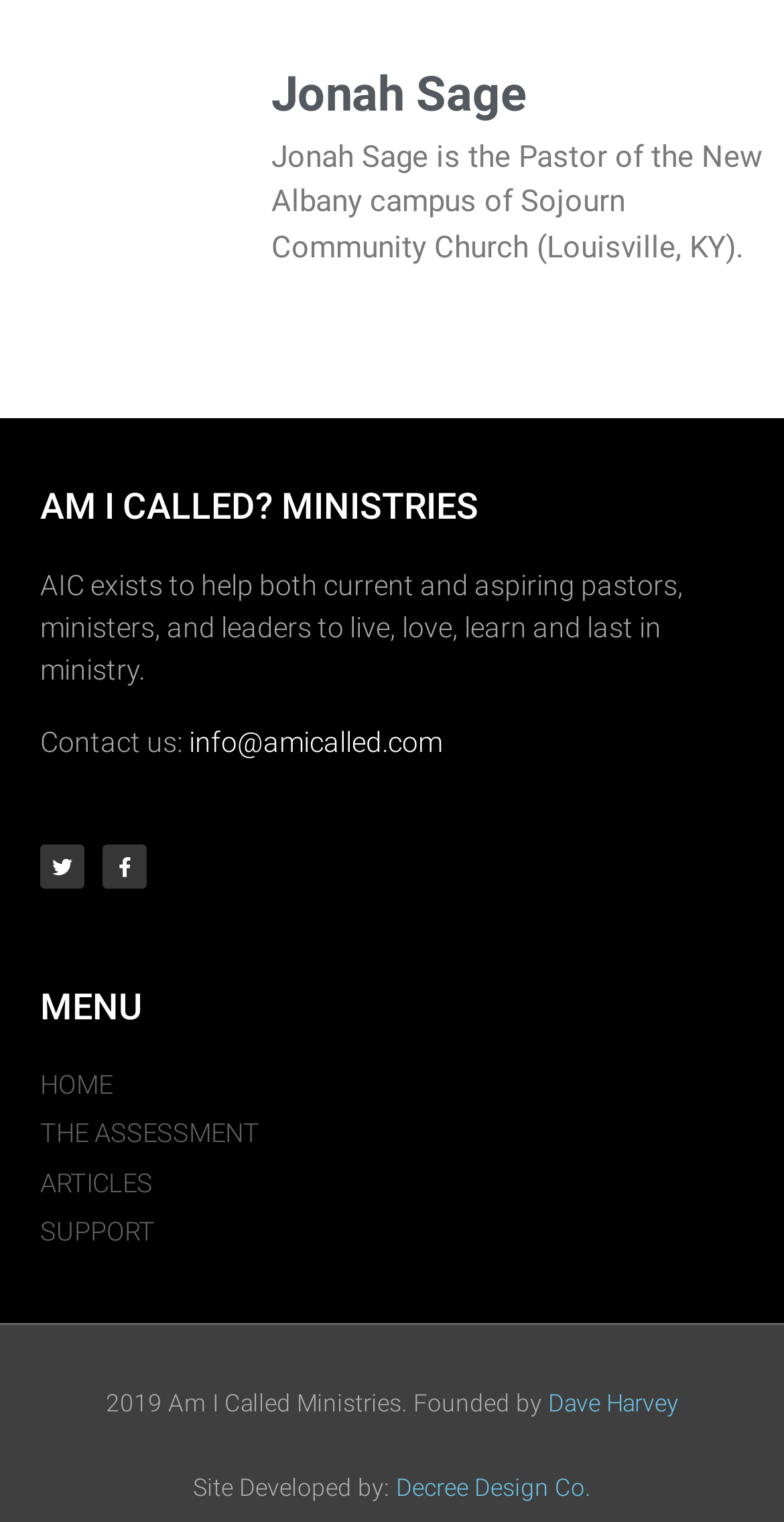Who founded Am I Called Ministries?
Using the details from the image, give an elaborate explanation to answer the question.

The answer can be found in the link element 'Dave Harvey' which is preceded by the StaticText element '2019 Am I Called Ministries. Founded by' indicating that Dave Harvey is the founder.